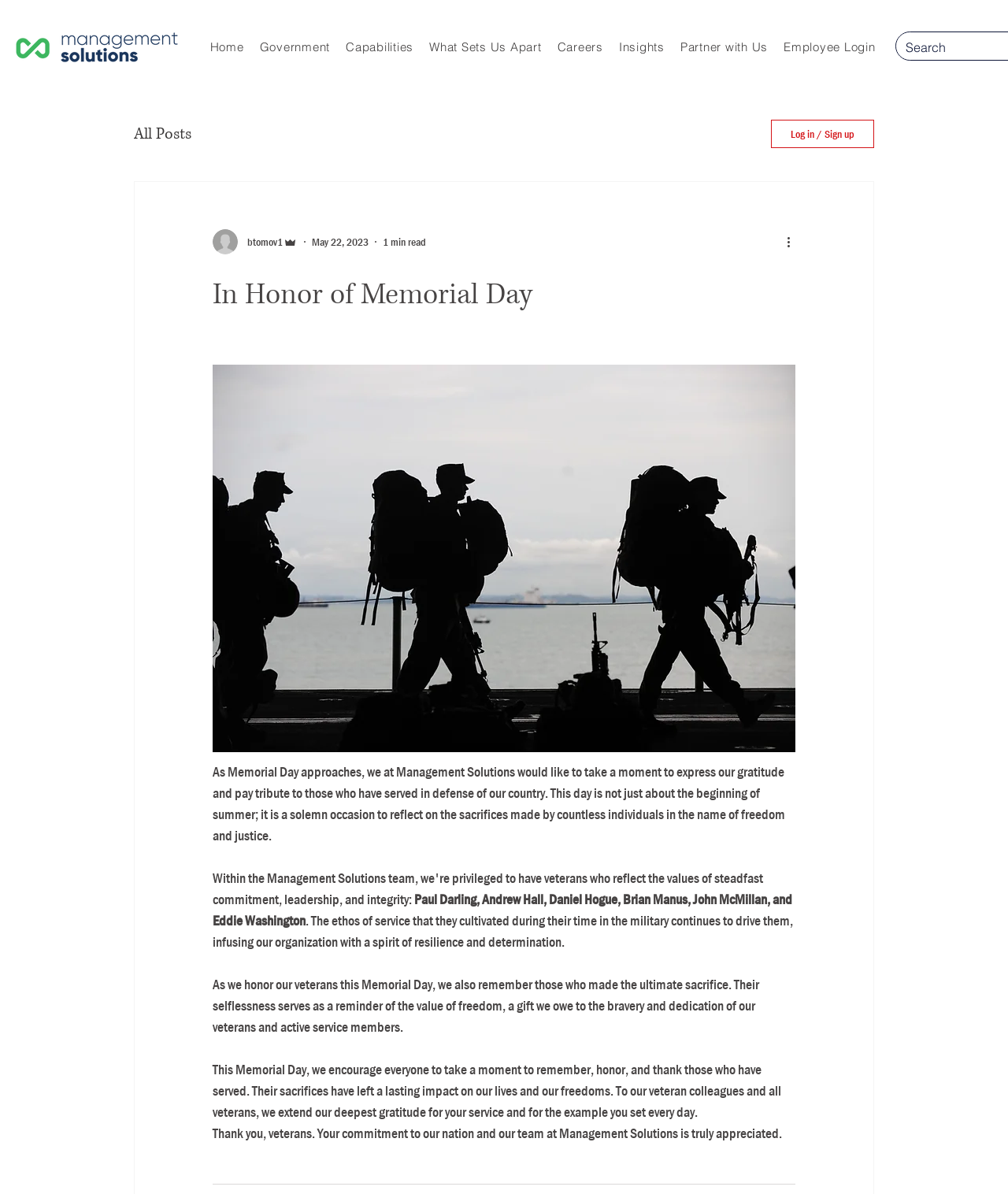What is the logo of the website?
By examining the image, provide a one-word or phrase answer.

MS Logo